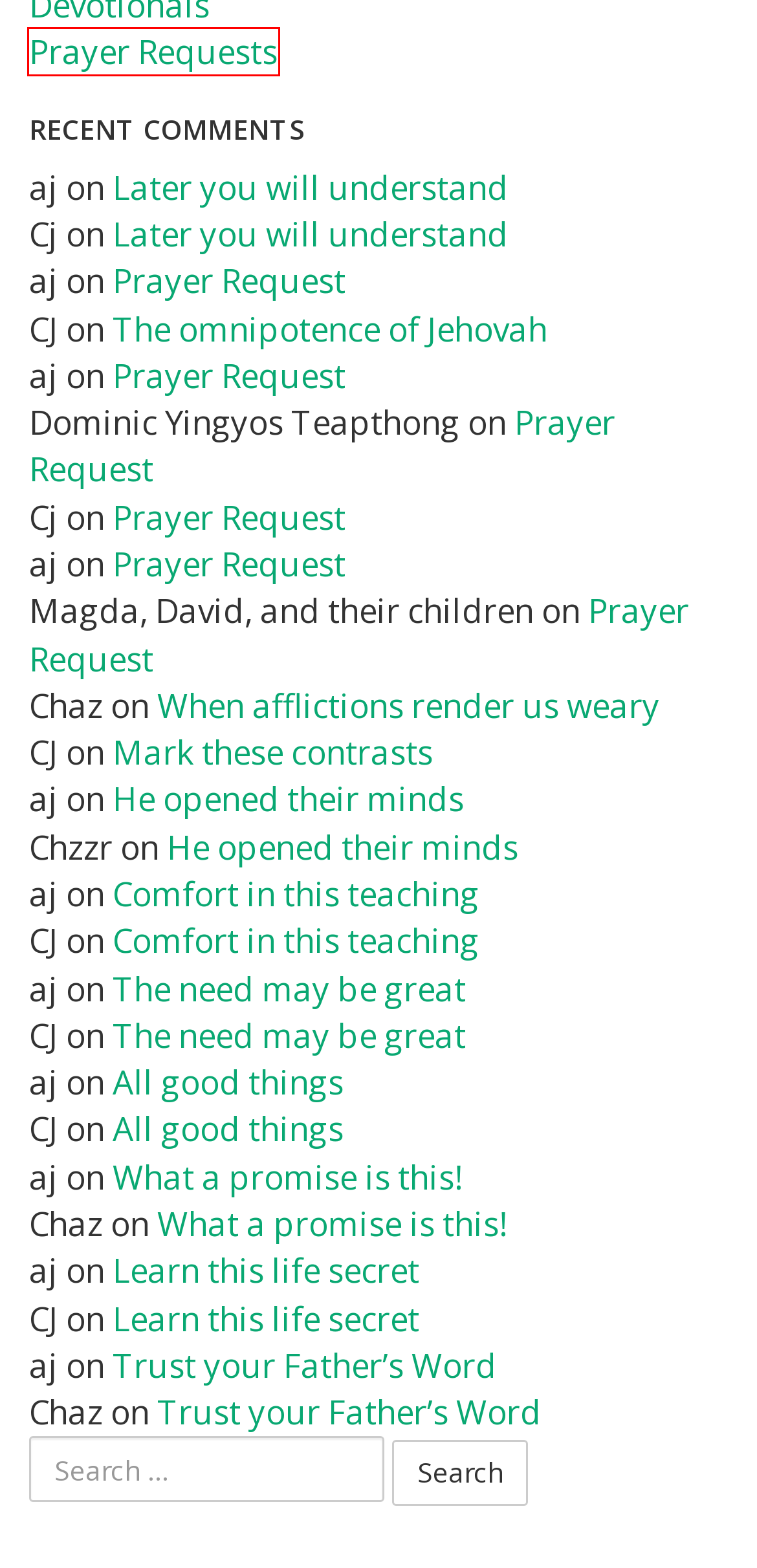You are looking at a webpage screenshot with a red bounding box around an element. Pick the description that best matches the new webpage after interacting with the element in the red bounding box. The possible descriptions are:
A. The need may be great - Abbey Jahath - Hope for Weary Pilgrims
B. The omnipotence of Jehovah - Abbey Jahath - Hope for Weary Pilgrims
C. All good things - Abbey Jahath - Hope for Weary Pilgrims
D. Mark these contrasts - Abbey Jahath - Hope for Weary Pilgrims
E. Prayer Requests Archives - Abbey Jahath - Hope for Weary Pilgrims
F. Learn this life secret - Abbey Jahath - Hope for Weary Pilgrims
G. Trust your Father's Word - Abbey Jahath - Hope for Weary Pilgrims
H. Comfort in this teaching - Abbey Jahath - Hope for Weary Pilgrims

E